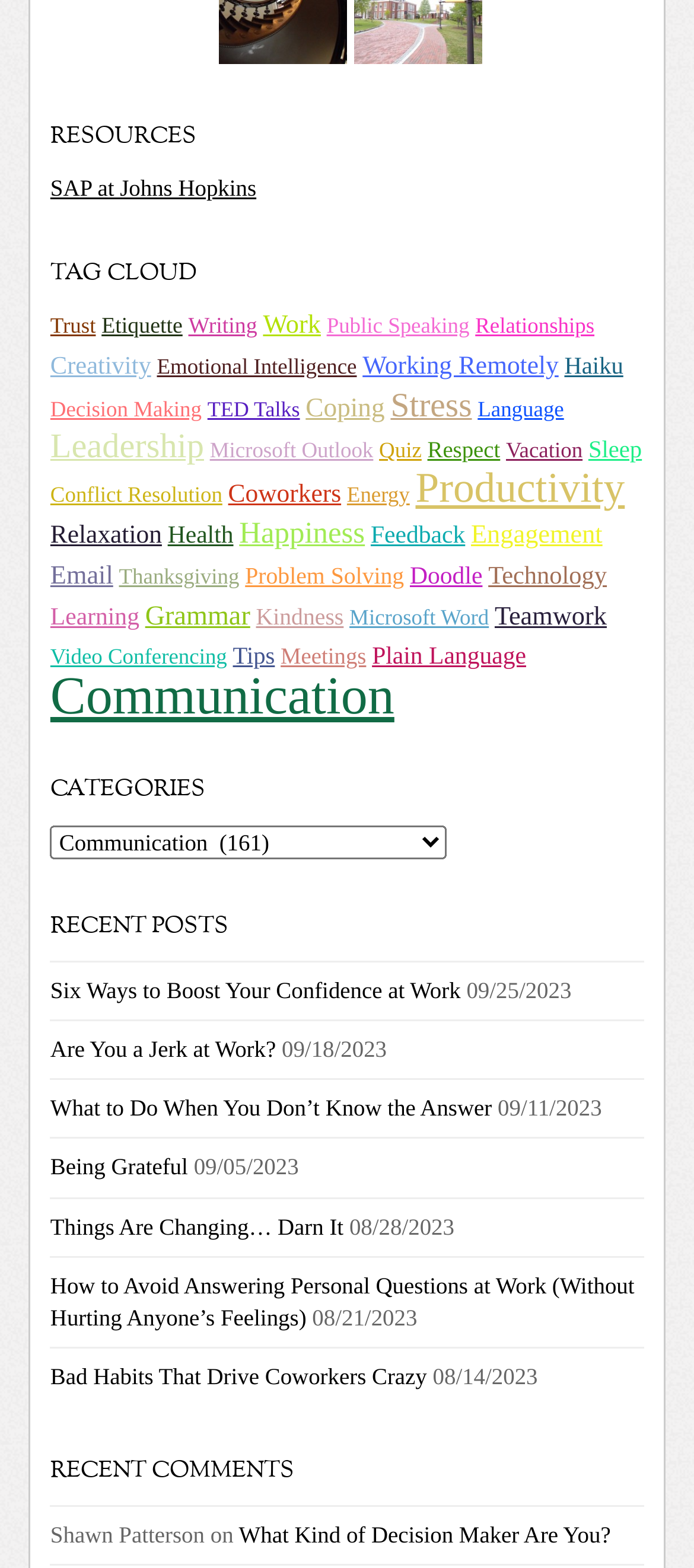What is the name of the person who made a recent comment?
Please give a detailed and elaborate answer to the question.

The name of the person who made a recent comment is 'Shawn Patterson', which is listed under the 'RECENT COMMENTS' heading.